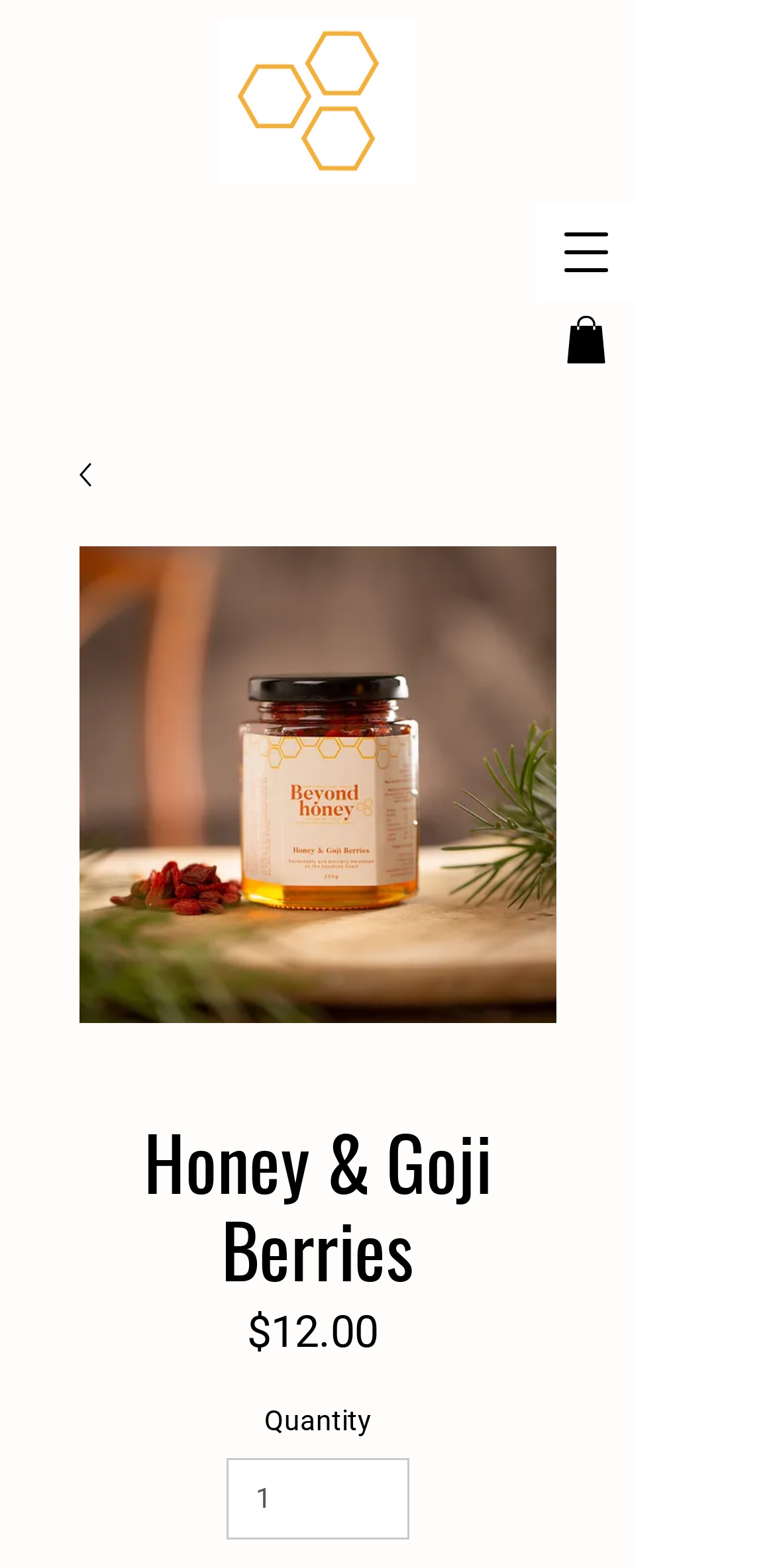Using the details in the image, give a detailed response to the question below:
Is the quantity field required to be filled?

I found that the quantity field is not required to be filled by looking at the spinbutton element with the label 'Quantity' and the required attribute set to False, which indicates that the field is not required.